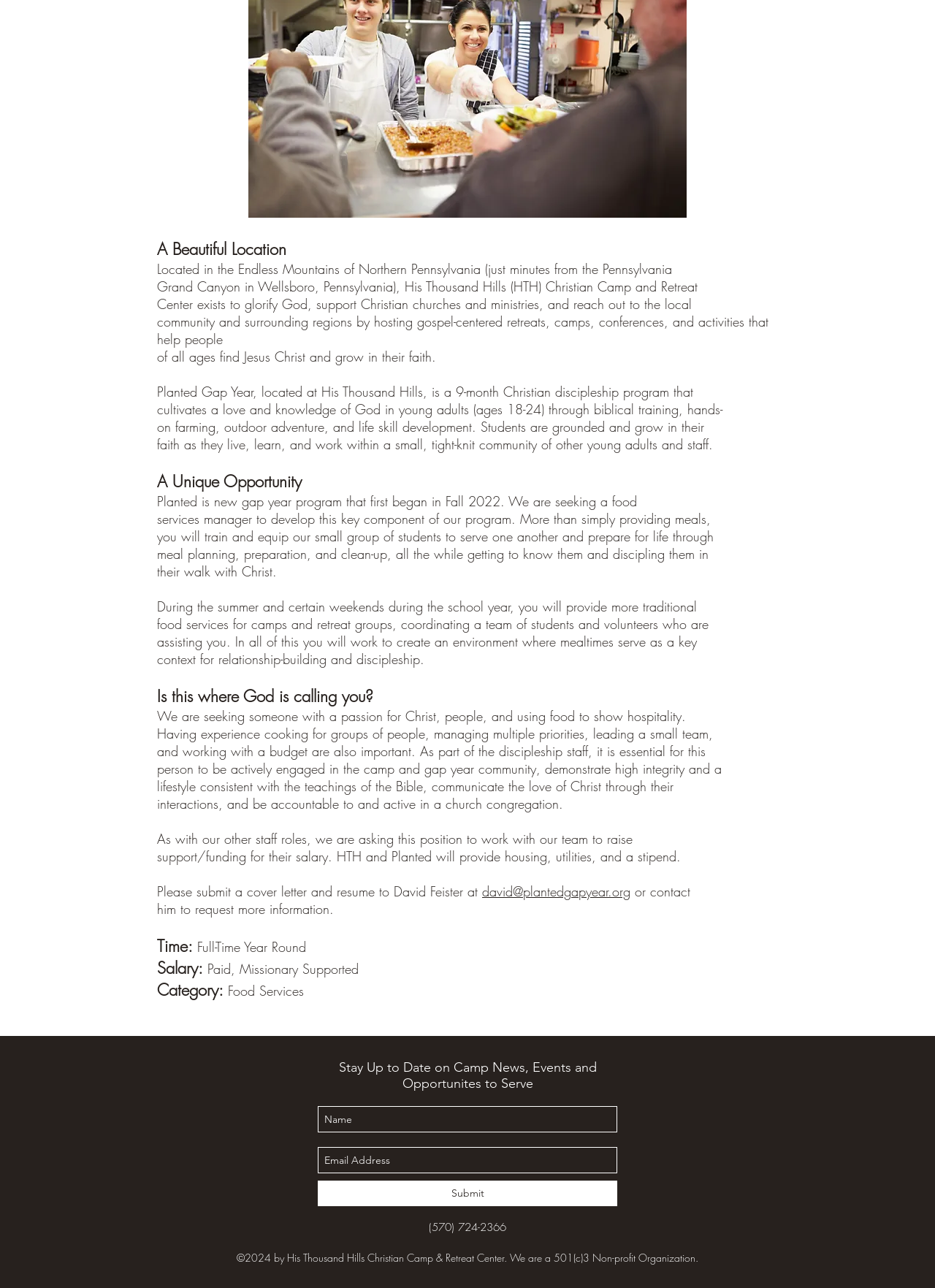What is the name of the Christian camp and retreat center?
Can you offer a detailed and complete answer to this question?

The name of the Christian camp and retreat center is mentioned in the text as 'His Thousand Hills Christian Camp and Retreat Center'.